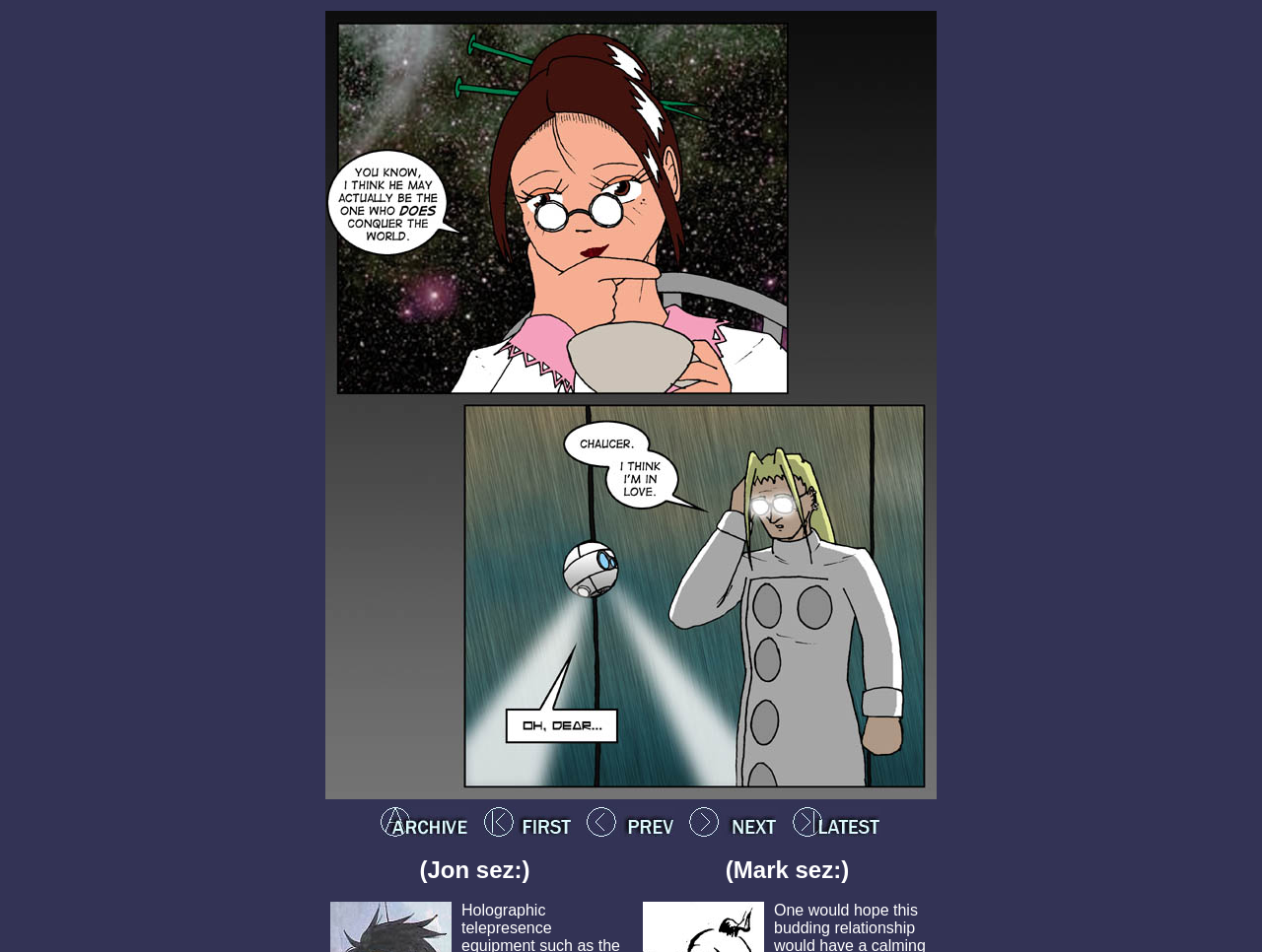Using the information in the image, give a detailed answer to the following question: How many images are associated with the navigation links?

Each of the five navigation links ('Archive', 'First Page', 'Previous Page', 'Next Page', and 'Latest') has an associated image. These images are located next to their corresponding links and provide a visual representation of the navigation options.